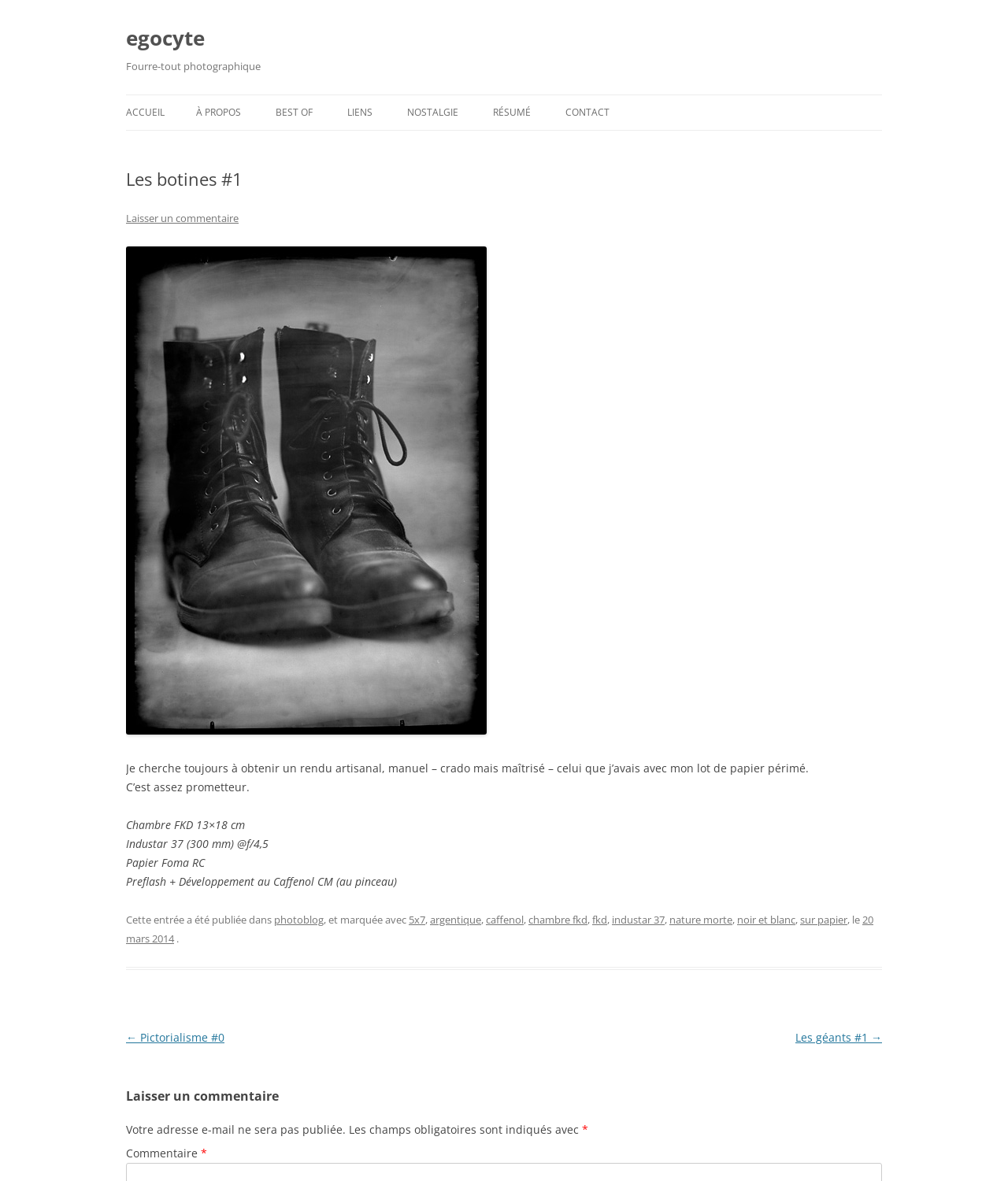Locate the bounding box coordinates of the clickable area to execute the instruction: "Share on social media". Provide the coordinates as four float numbers between 0 and 1, represented as [left, top, right, bottom].

None